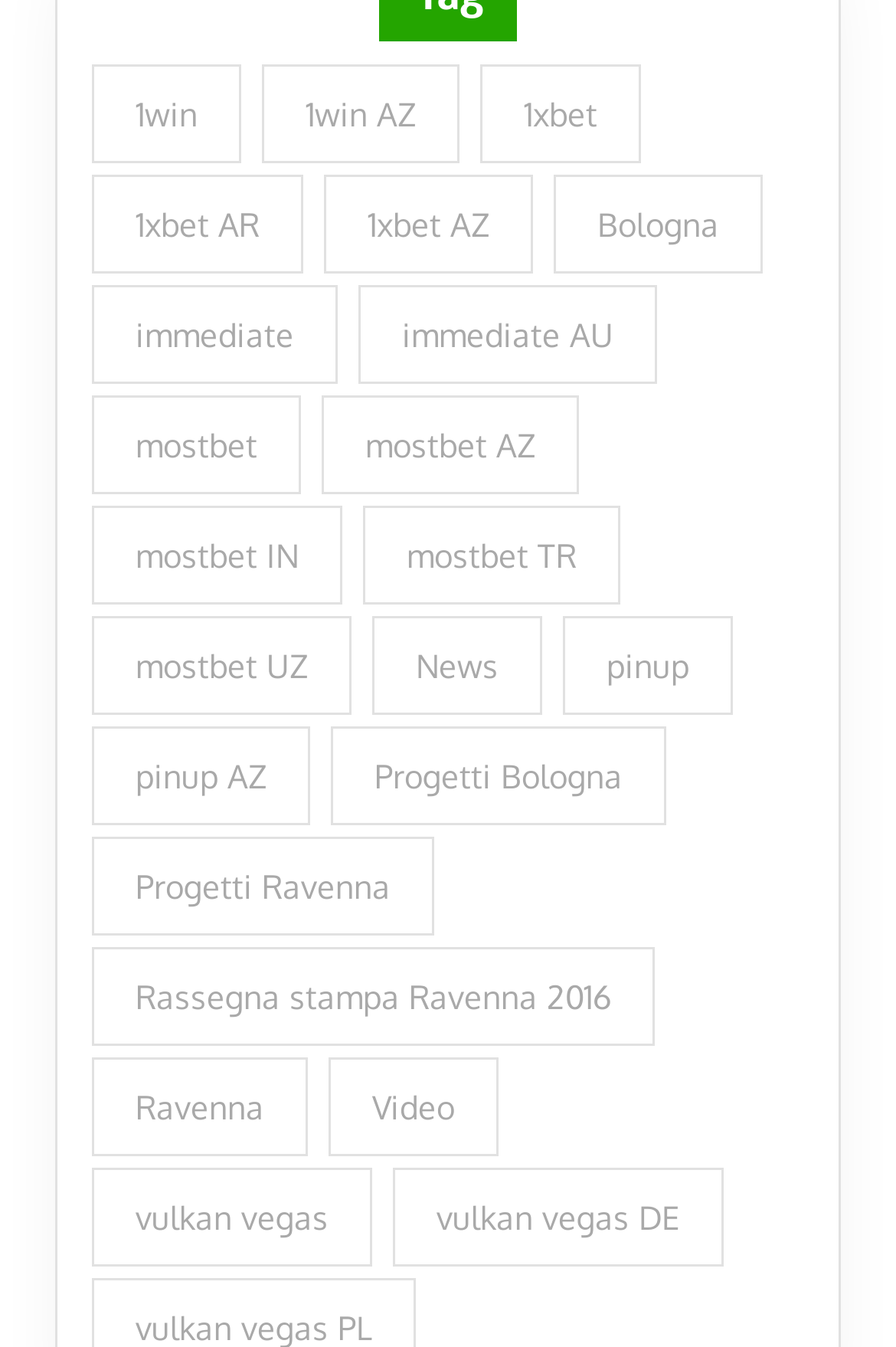Using the provided description: "Rassegna stampa Ravenna 2016", find the bounding box coordinates of the corresponding UI element. The output should be four float numbers between 0 and 1, in the format [left, top, right, bottom].

[0.103, 0.703, 0.731, 0.776]